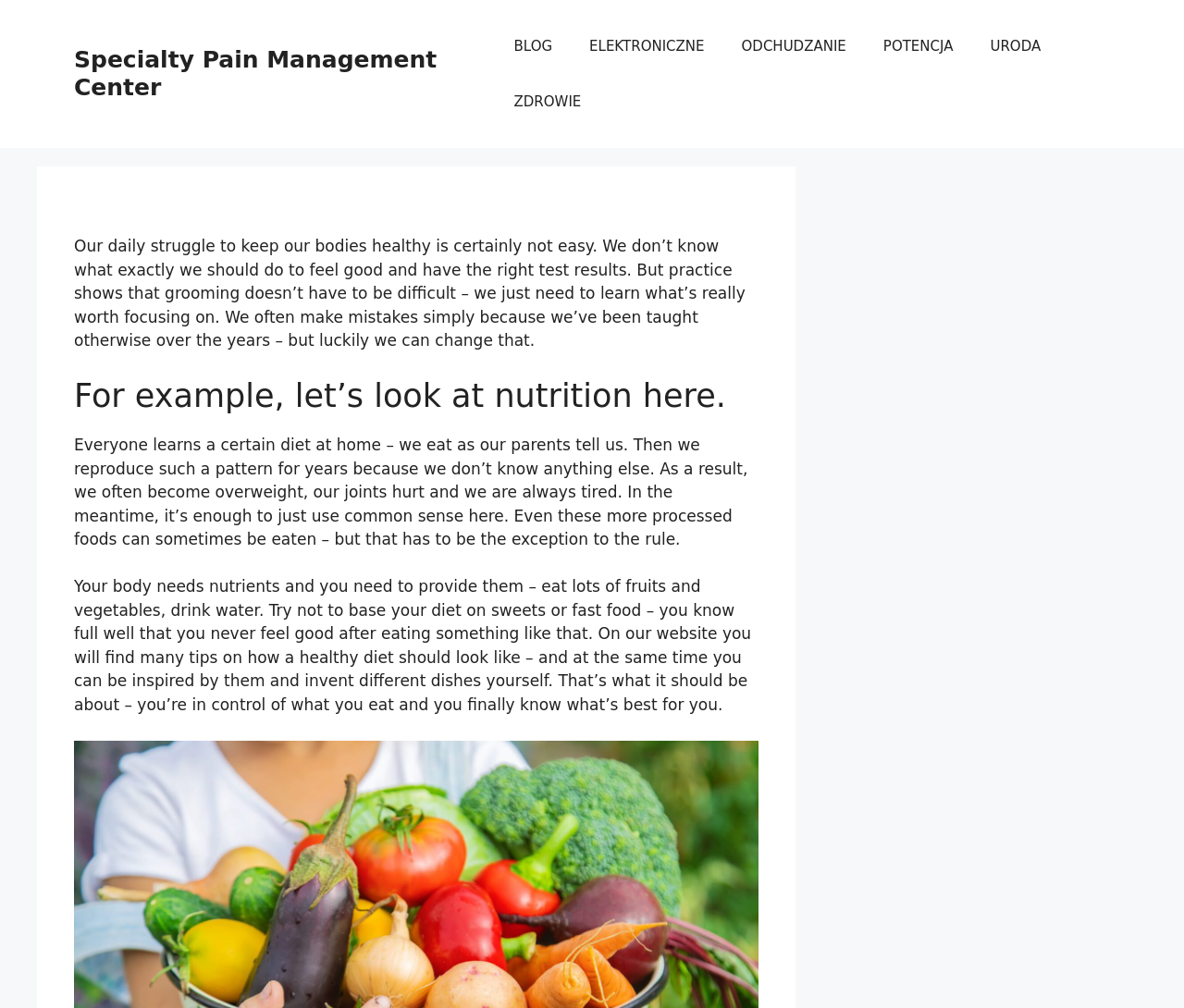Please analyze the image and give a detailed answer to the question:
What is the main topic of the webpage?

Based on the webpage content, it appears that the main topic is pain management, as it discusses healthy habits and nutrition, which are related to pain management.